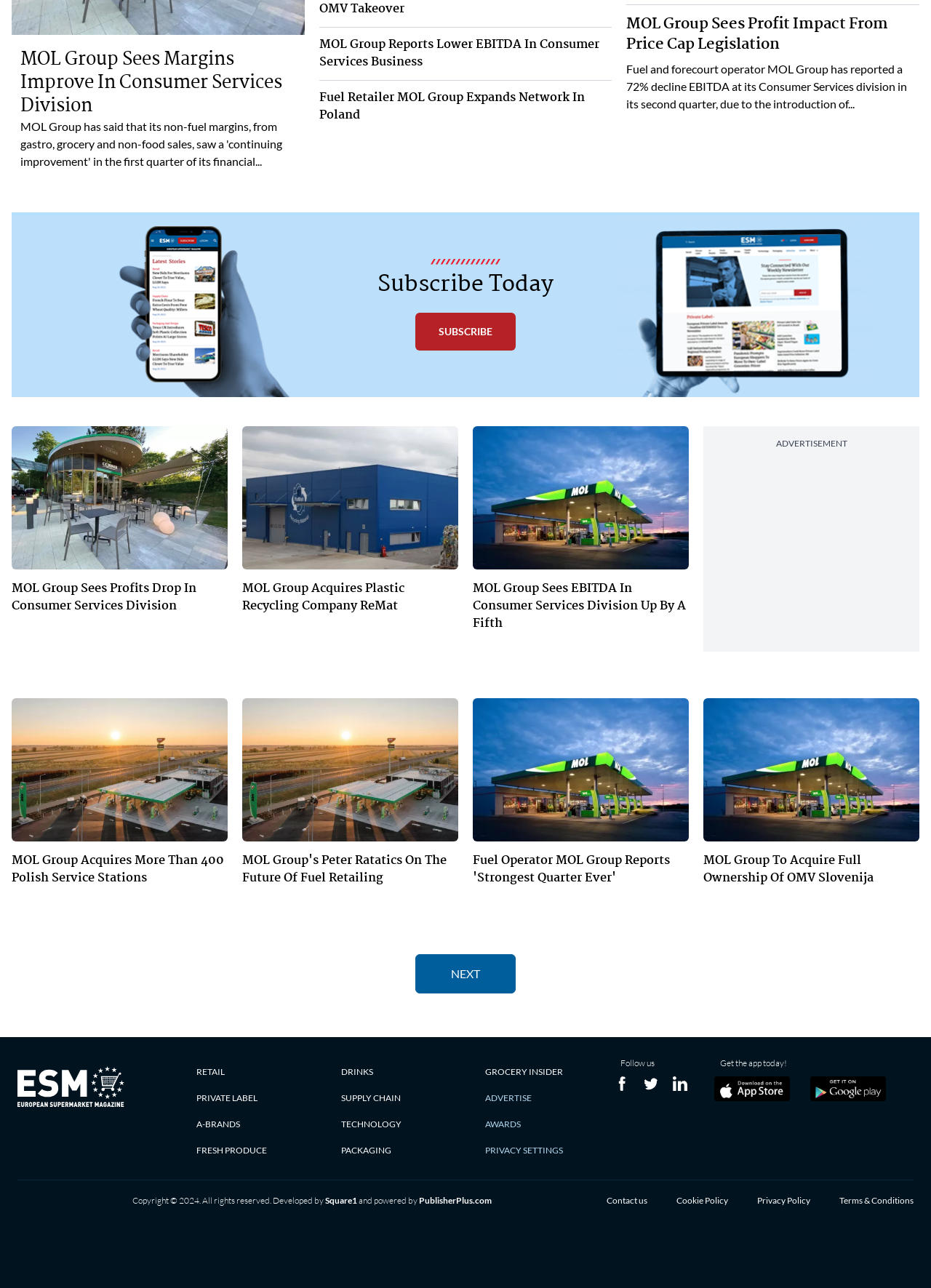Determine the bounding box coordinates for the UI element matching this description: "Packaging".

[0.366, 0.889, 0.505, 0.898]